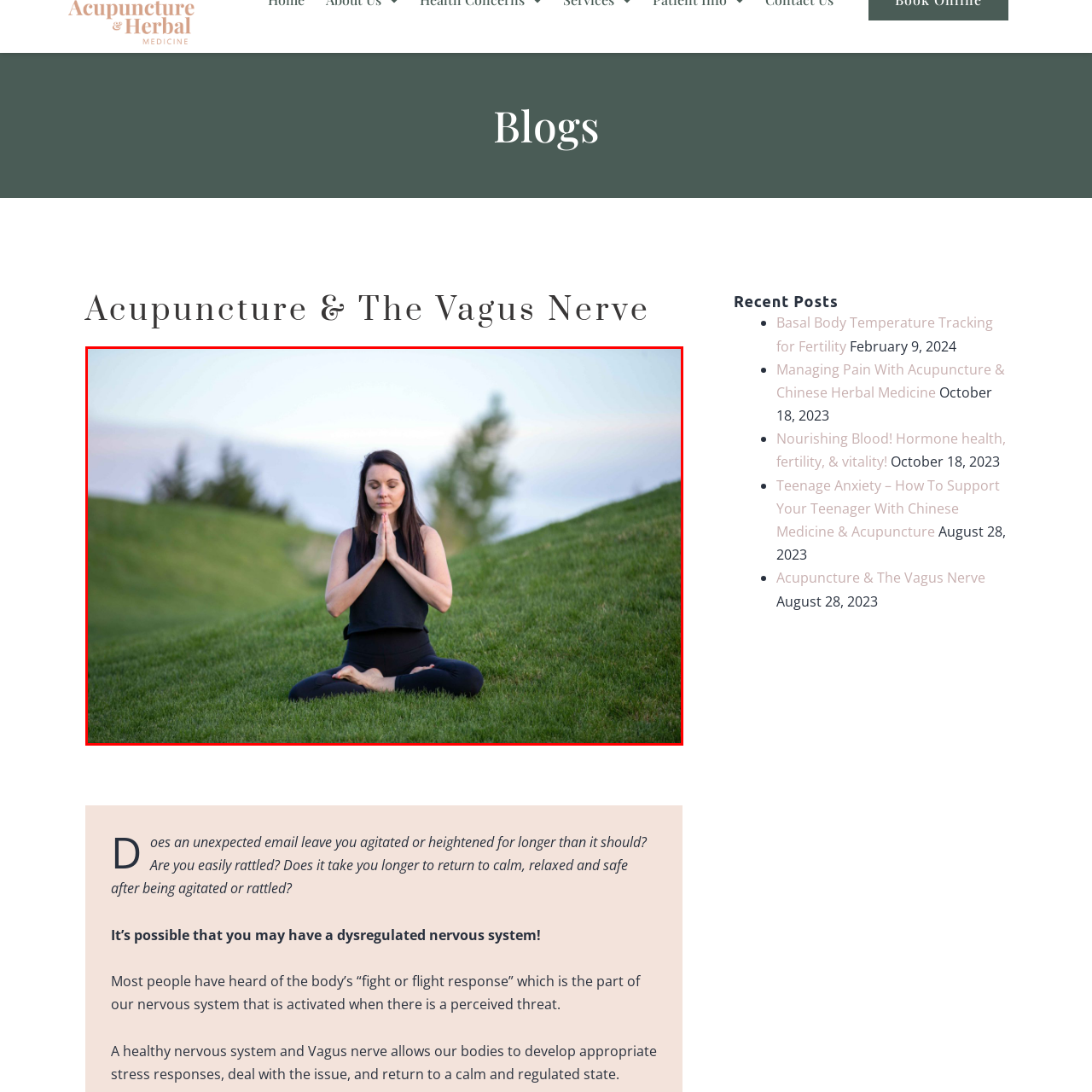What is the position of the woman's hands?
Refer to the image highlighted by the red box and give a one-word or short-phrase answer reflecting what you see.

In a prayer position